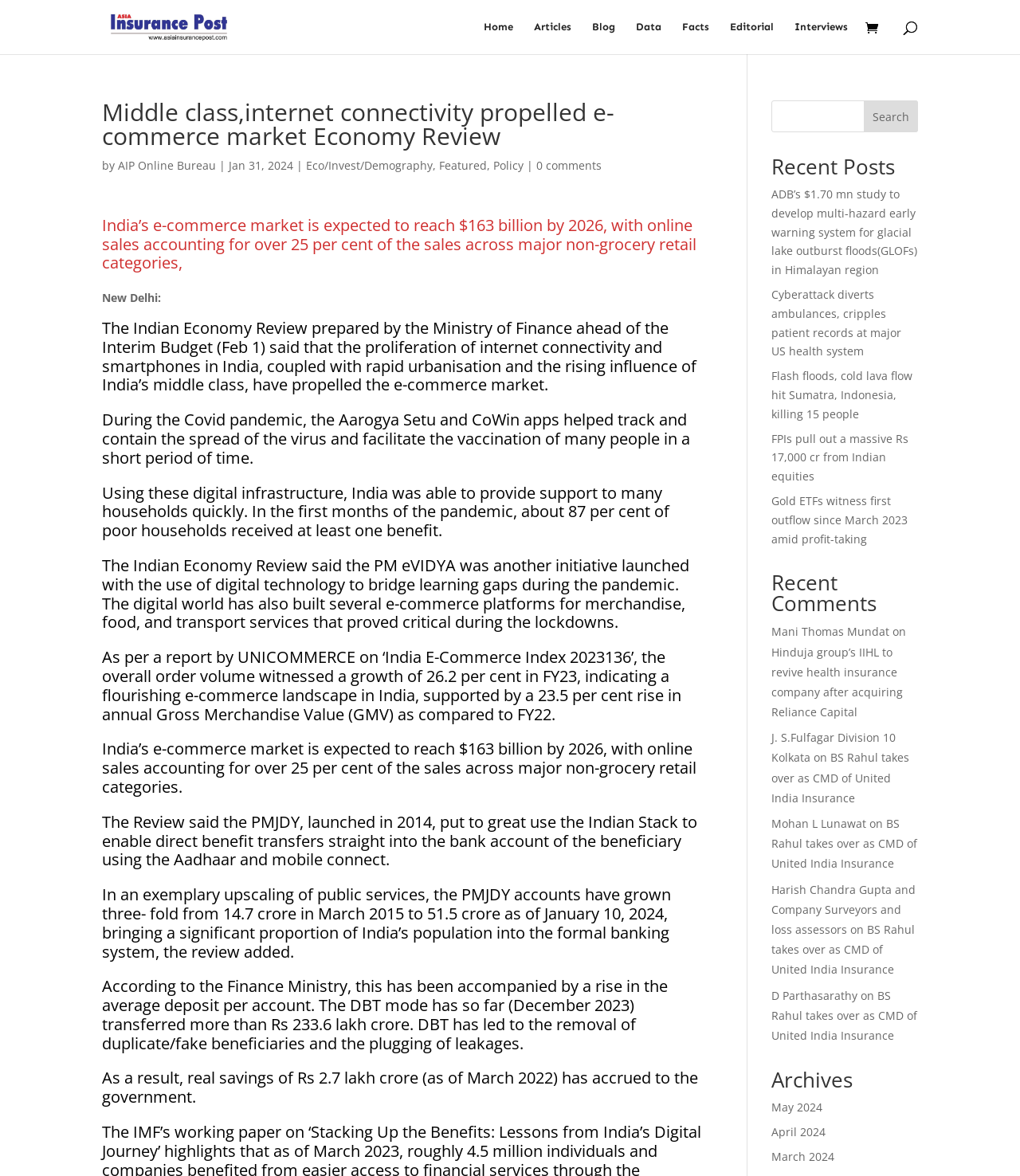What is the name of the initiative launched to bridge learning gaps during the pandemic?
Using the image as a reference, answer the question in detail.

The answer can be found in the article's content, specifically in the sentence 'The Indian Economy Review said the PM eVIDYA was another initiative launched with the use of digital technology to bridge learning gaps during the pandemic.'